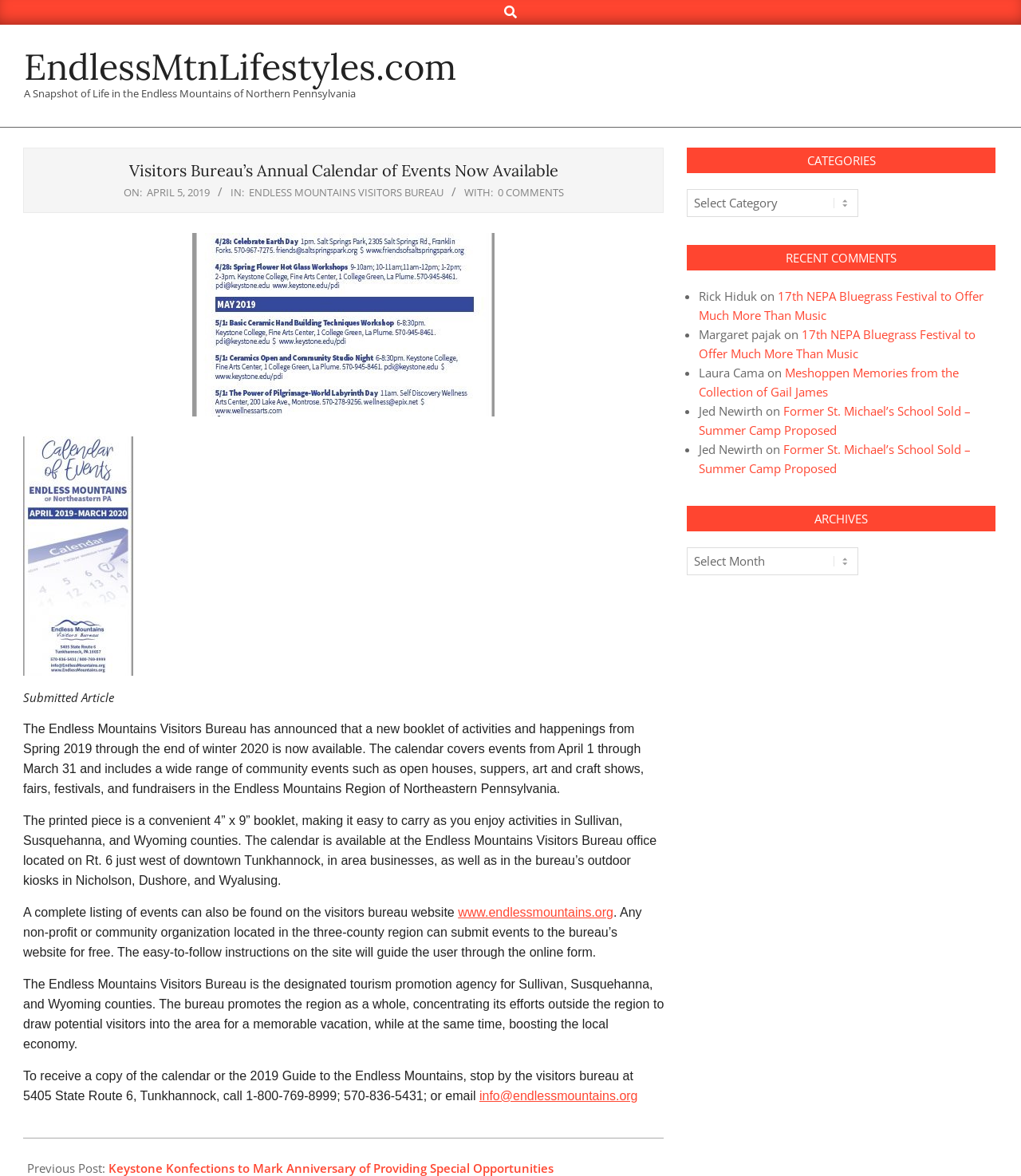Can you determine the main header of this webpage?

Visitors Bureau’s Annual Calendar of Events Now Available